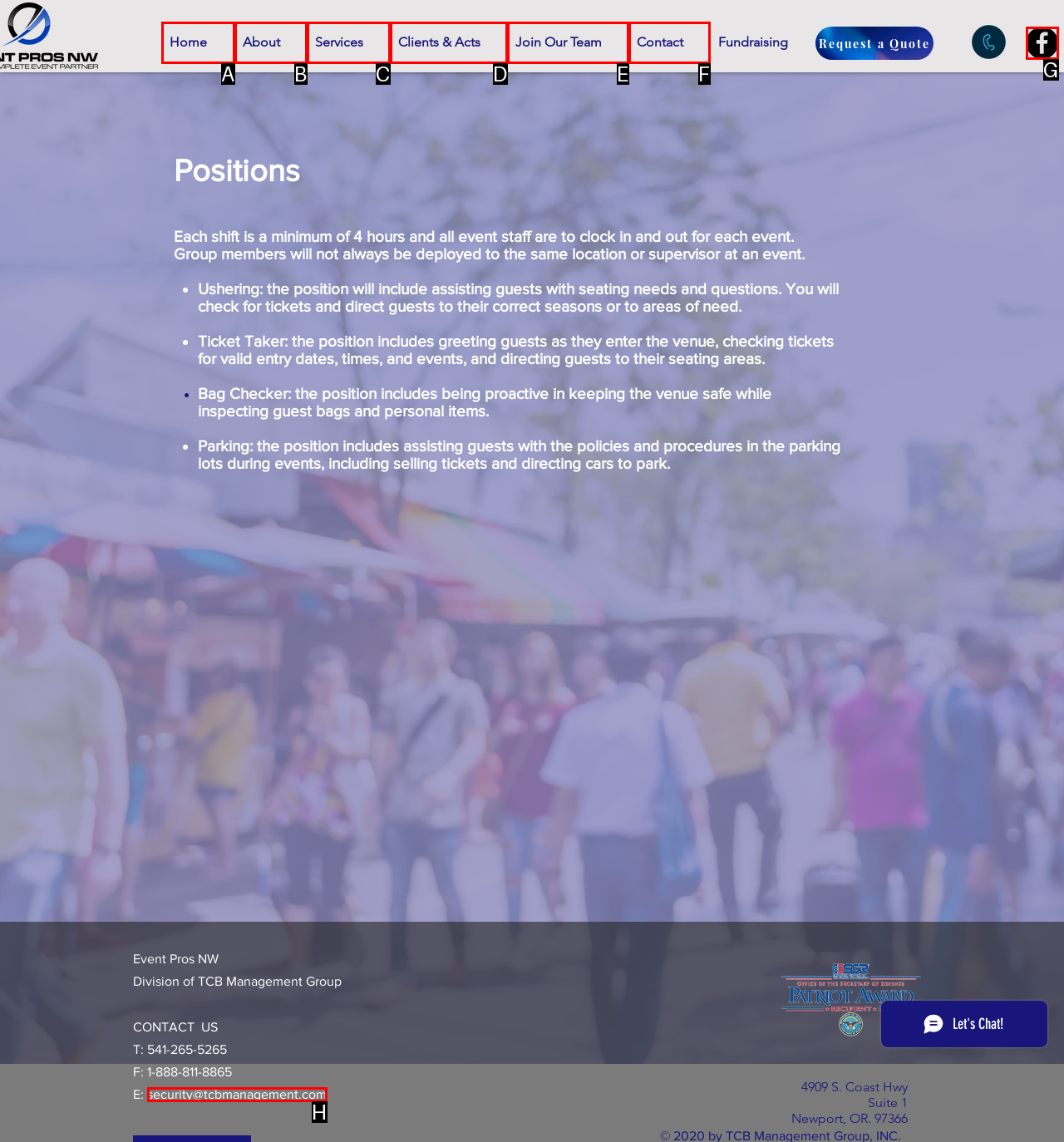Tell me which one HTML element best matches the description: security@tcbmanagement.com
Answer with the option's letter from the given choices directly.

H